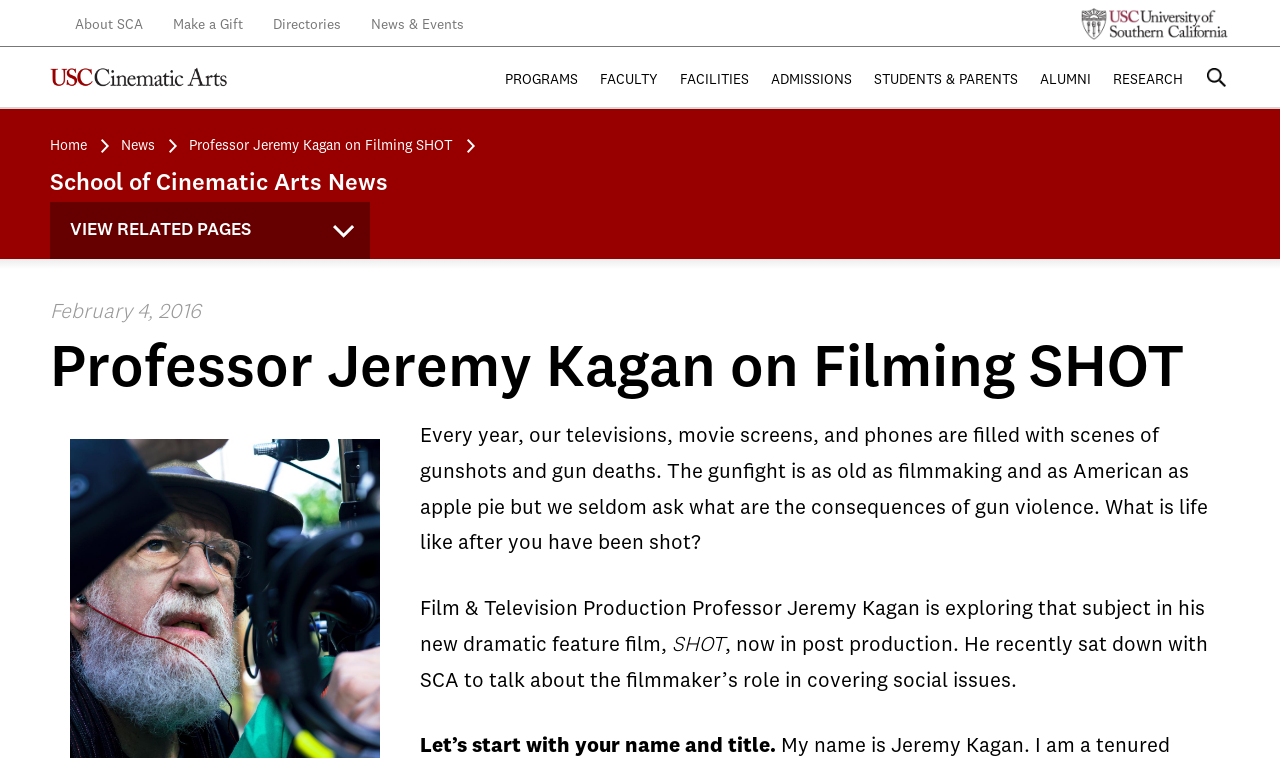What is the role of Professor Jeremy Kagan?
Using the picture, provide a one-word or short phrase answer.

Film & Television Production Professor